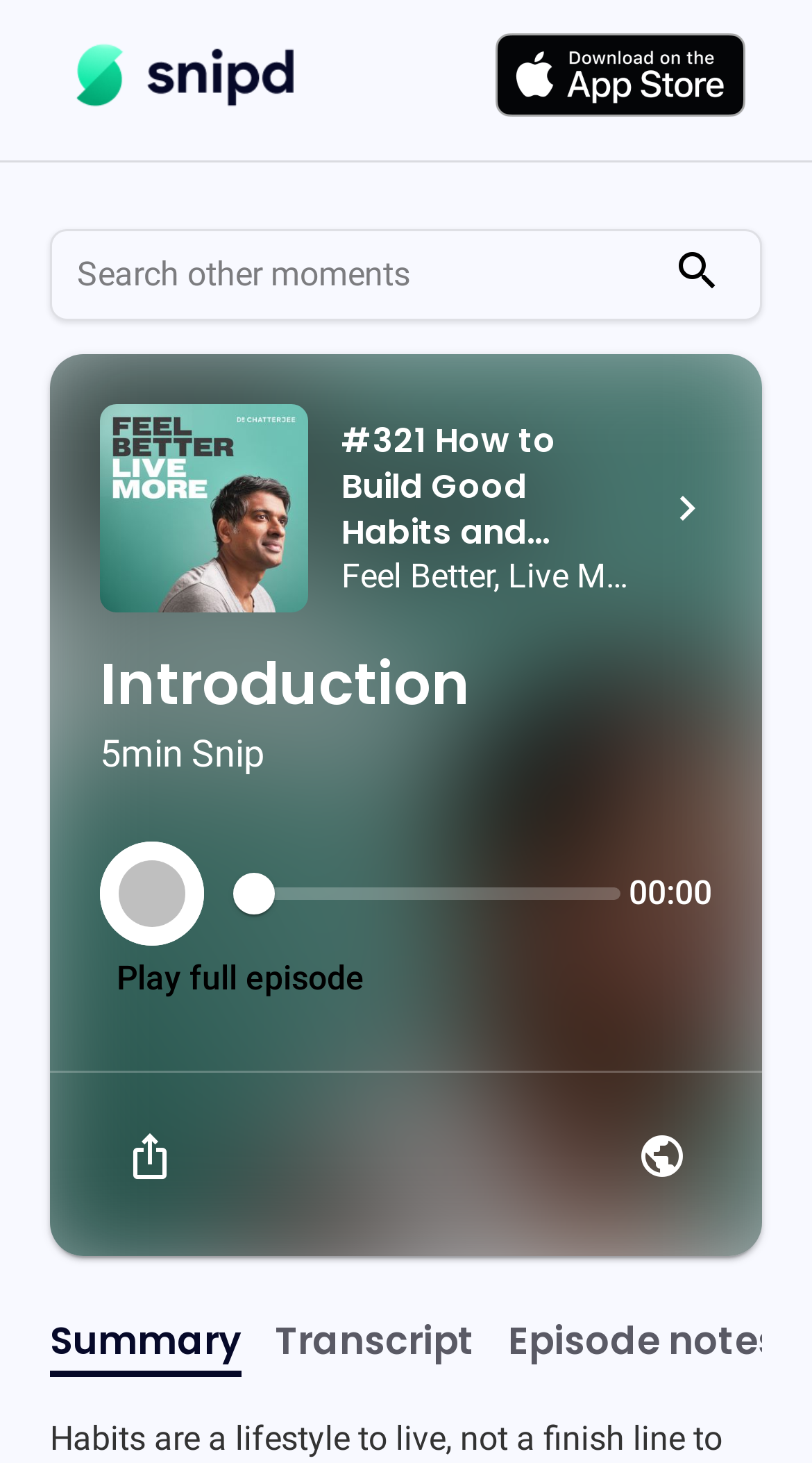Please identify the bounding box coordinates of the area that needs to be clicked to follow this instruction: "View Pulse Secure".

None